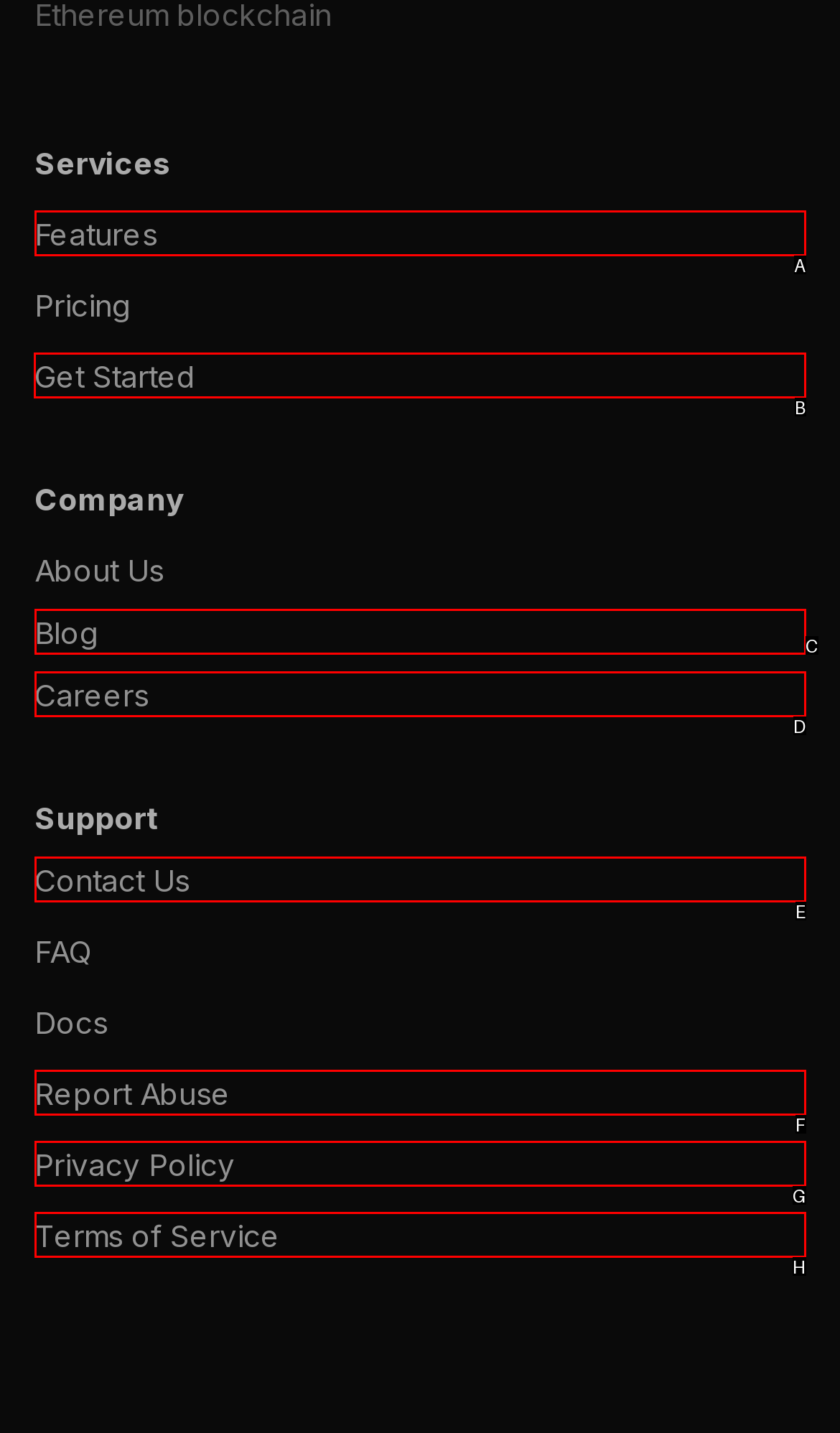Choose the letter of the option that needs to be clicked to perform the task: Get started. Answer with the letter.

B